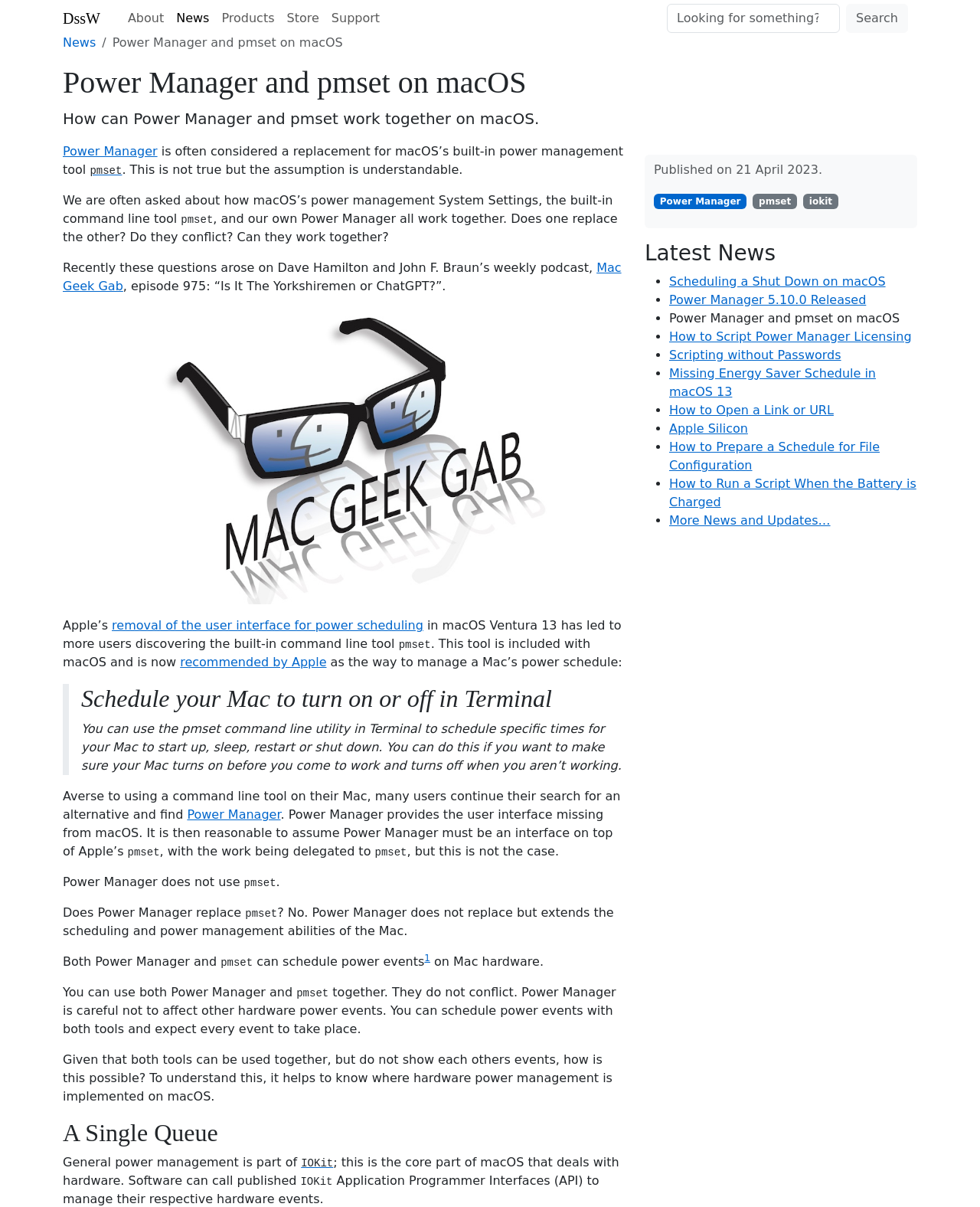Identify and provide the text of the main header on the webpage.

Power Manager and pmset on macOS